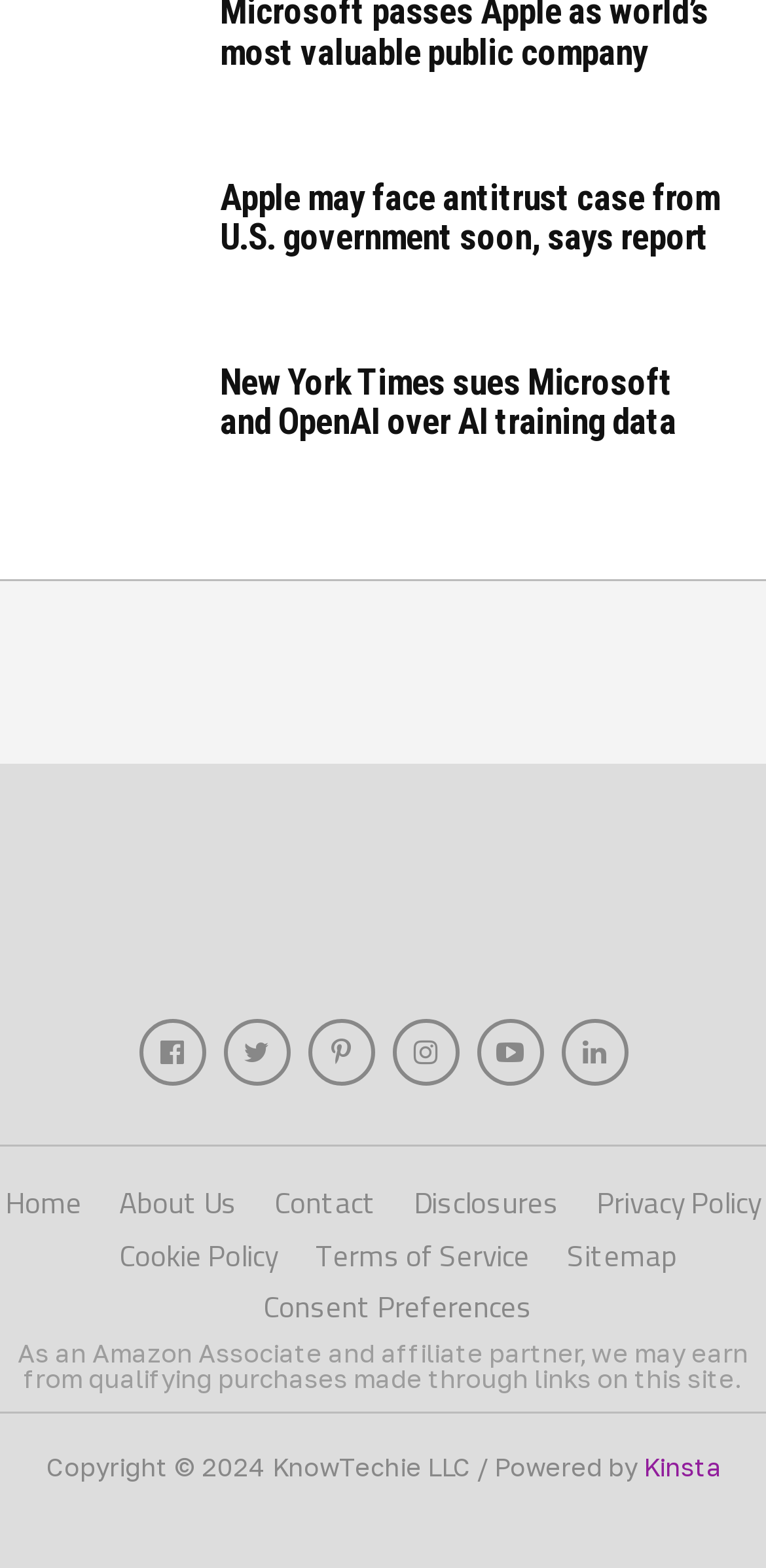Identify the bounding box of the UI element described as follows: "Cookie Policy". Provide the coordinates as four float numbers in the range of 0 to 1 [left, top, right, bottom].

[0.155, 0.786, 0.363, 0.815]